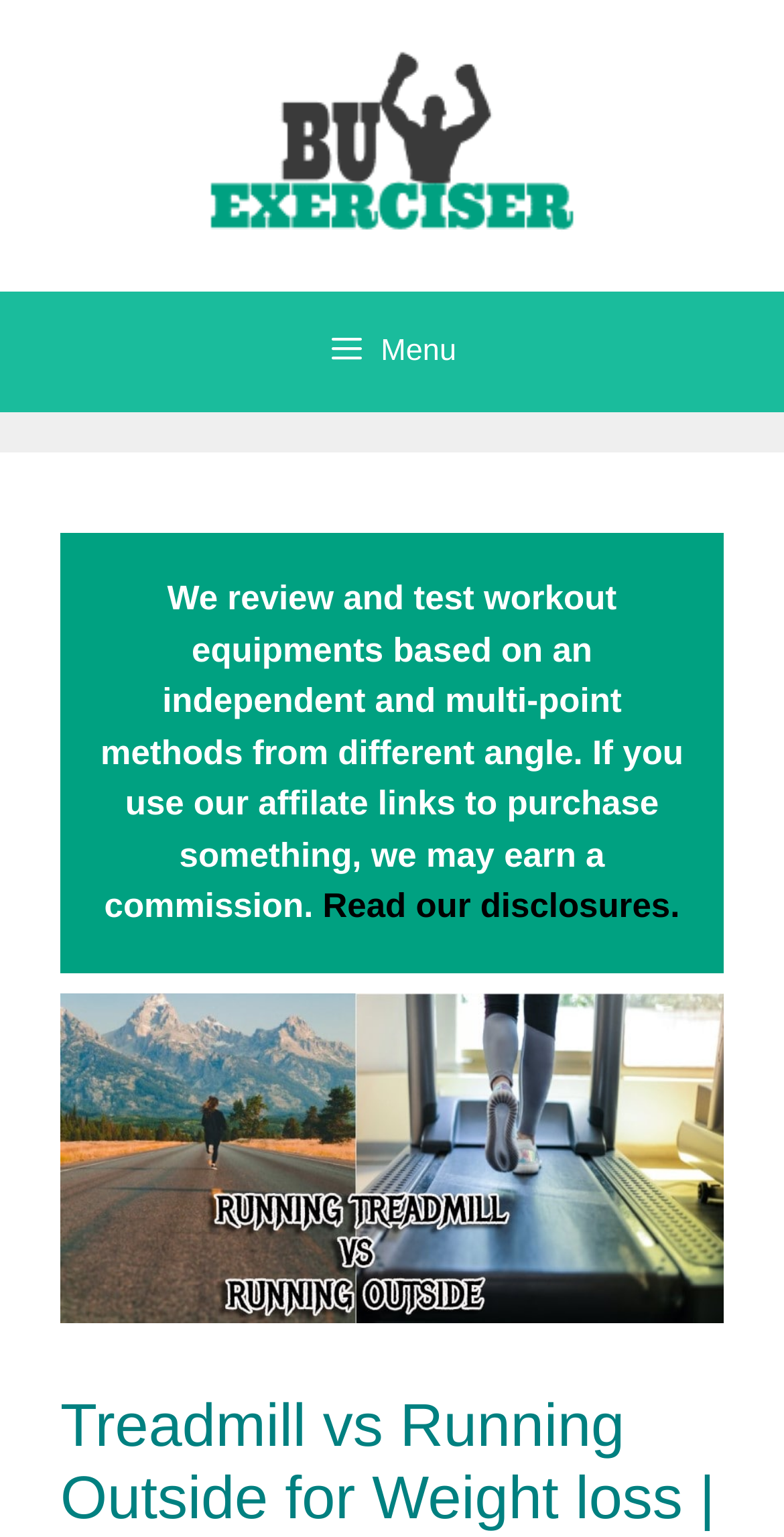Please answer the following query using a single word or phrase: 
What is the website about?

Treadmill vs running outside